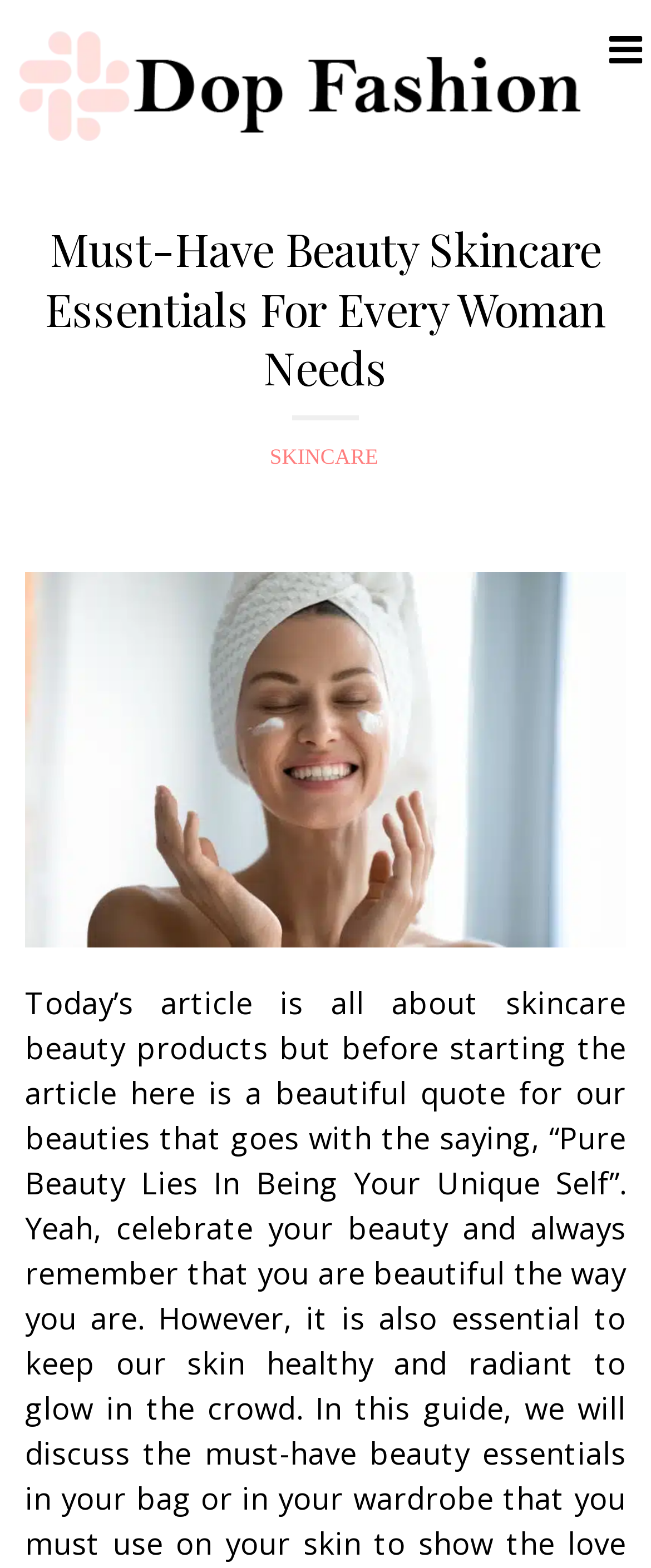Determine the bounding box for the UI element described here: "Skincare".

[0.414, 0.283, 0.581, 0.299]